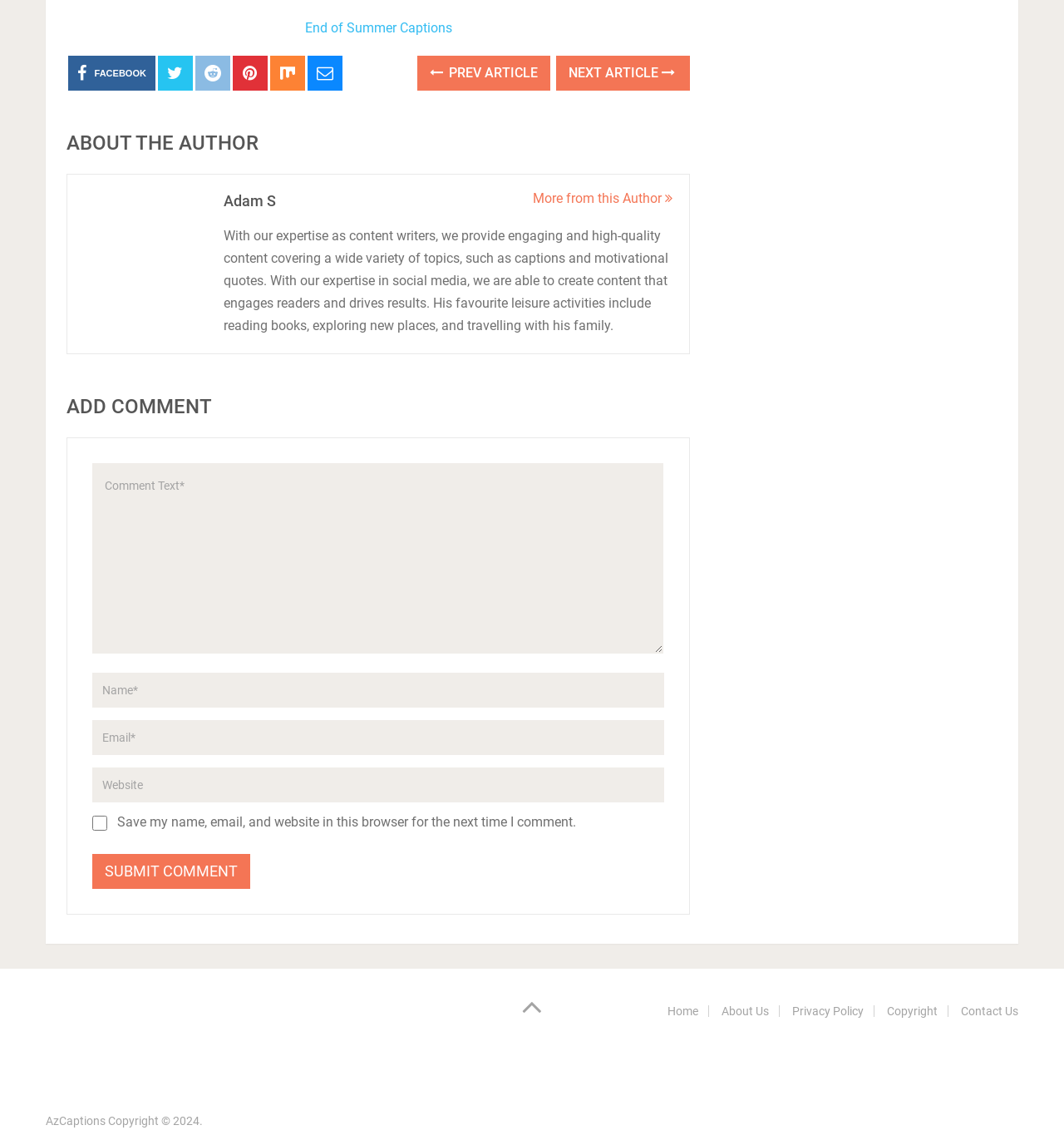Respond with a single word or short phrase to the following question: 
What is the purpose of the website?

Content writing and social media